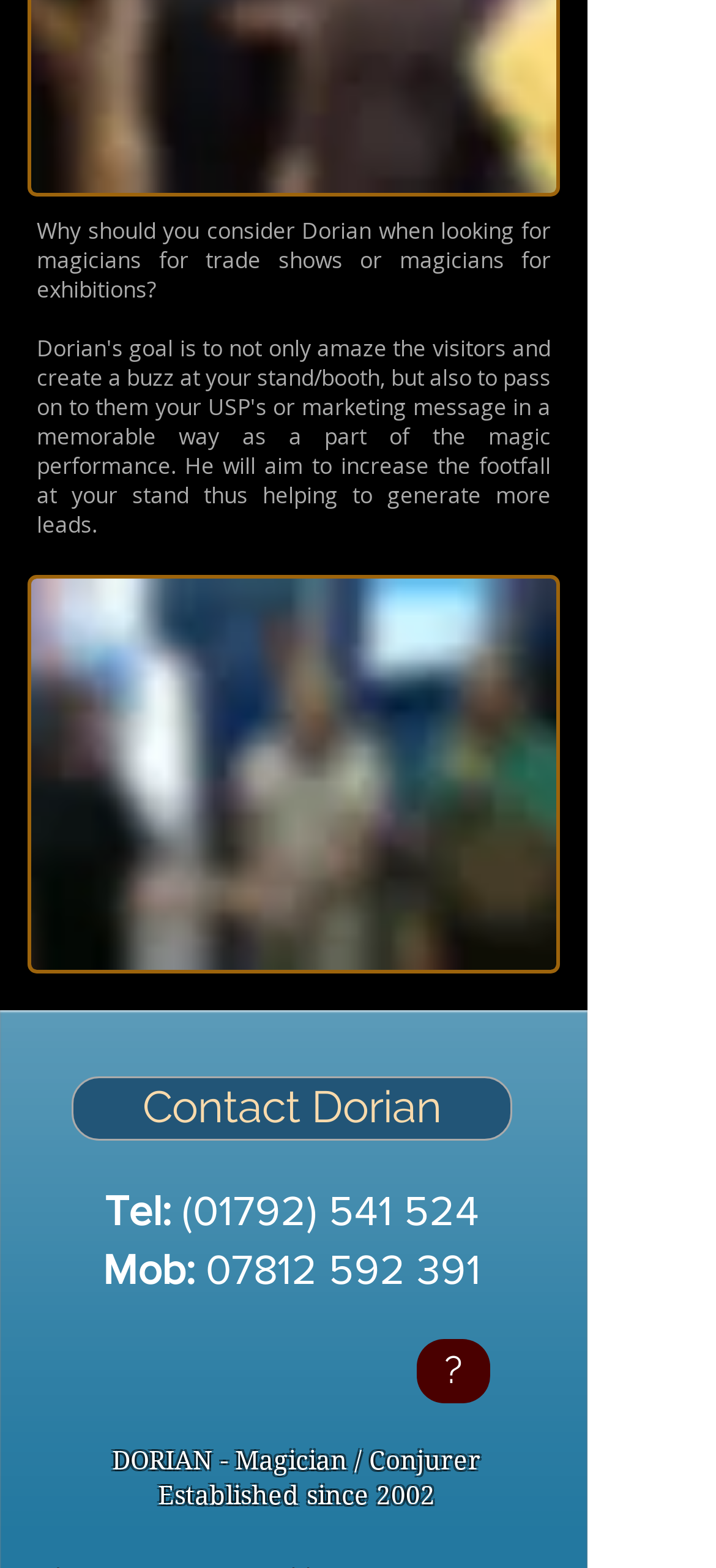Can you pinpoint the bounding box coordinates for the clickable element required for this instruction: "Click 'Contact Dorian'"? The coordinates should be four float numbers between 0 and 1, i.e., [left, top, right, bottom].

[0.1, 0.686, 0.715, 0.727]